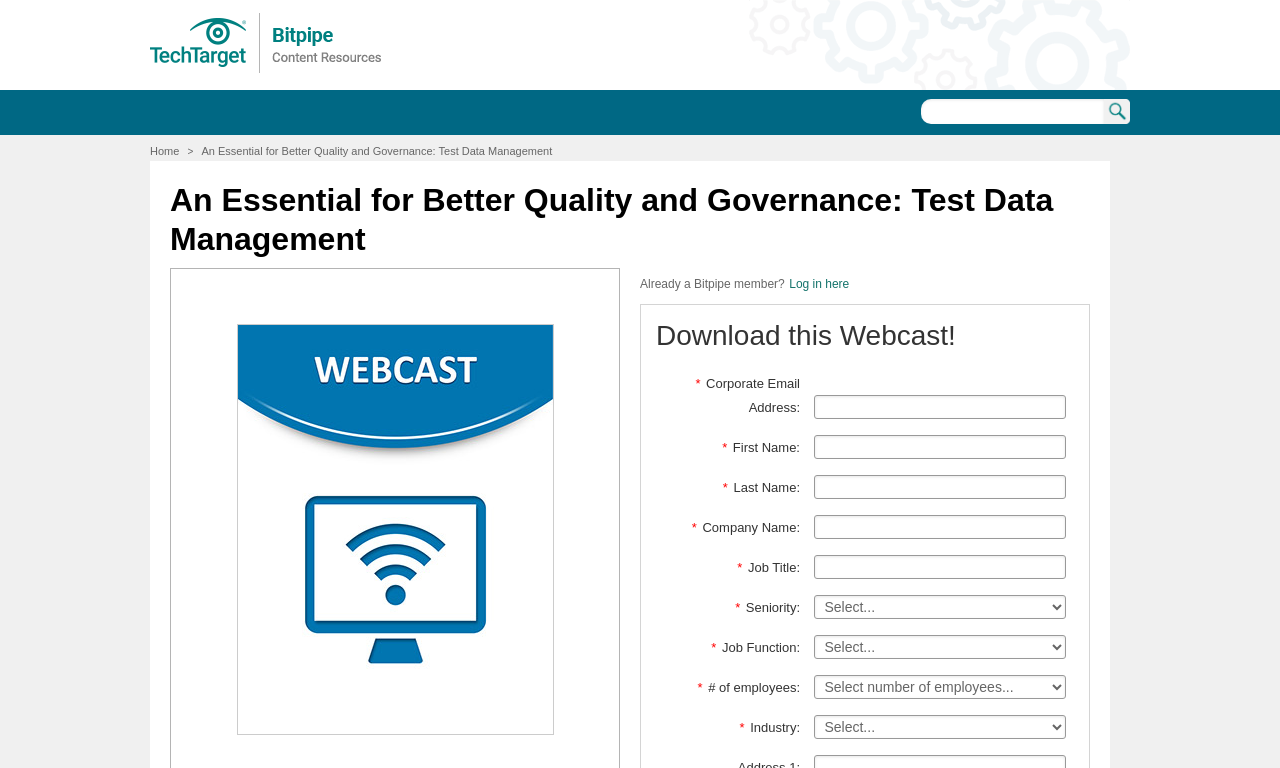Identify the bounding box coordinates for the region to click in order to carry out this instruction: "Enter Corporate Email Address". Provide the coordinates using four float numbers between 0 and 1, formatted as [left, top, right, bottom].

[0.636, 0.515, 0.833, 0.546]